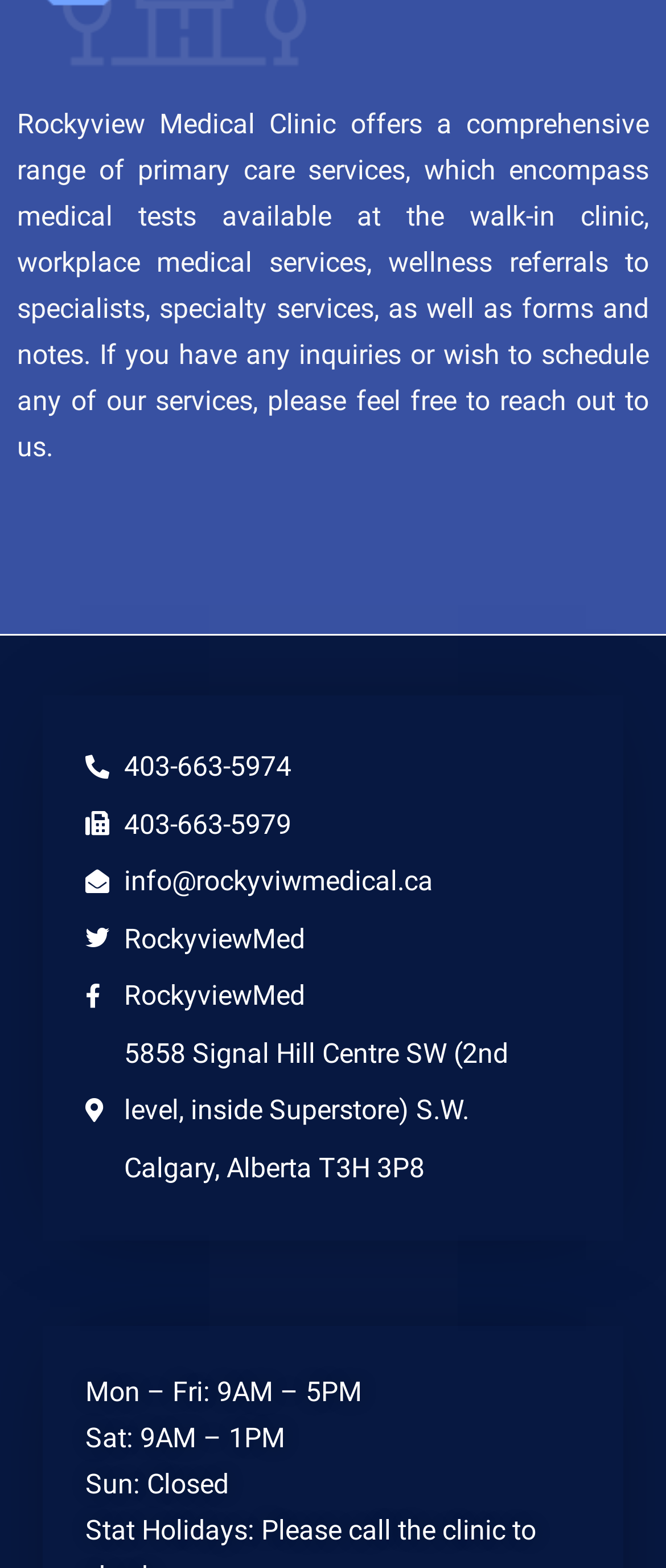Extract the bounding box for the UI element that matches this description: "RockyviewMed".

[0.128, 0.617, 0.771, 0.654]